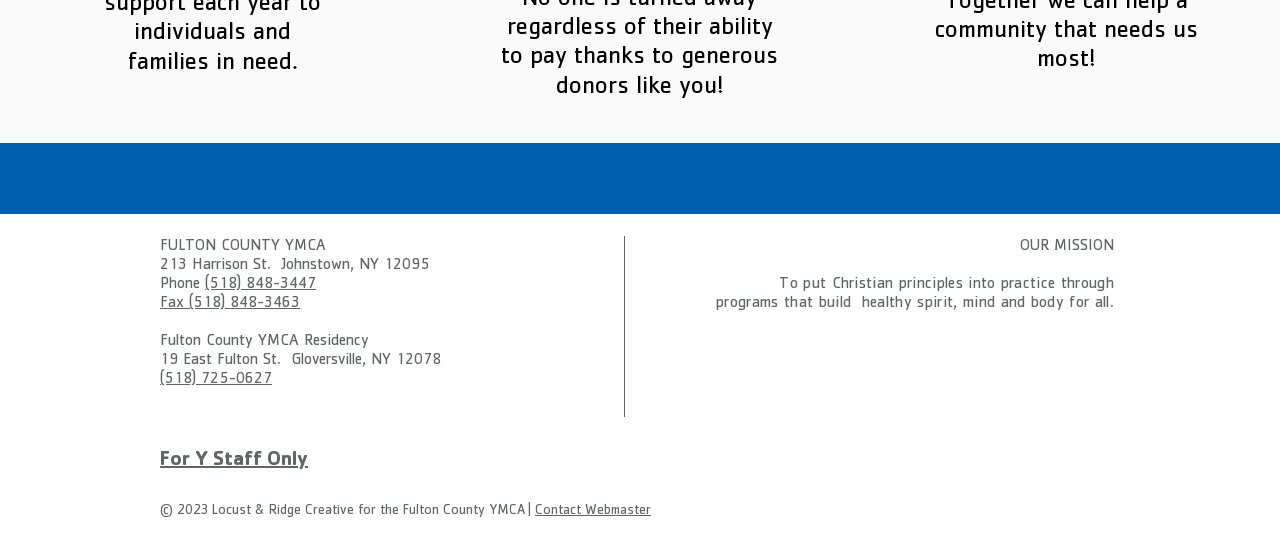Given the webpage screenshot, identify the bounding box of the UI element that matches this description: "(518) 848-3447".

[0.16, 0.52, 0.247, 0.55]